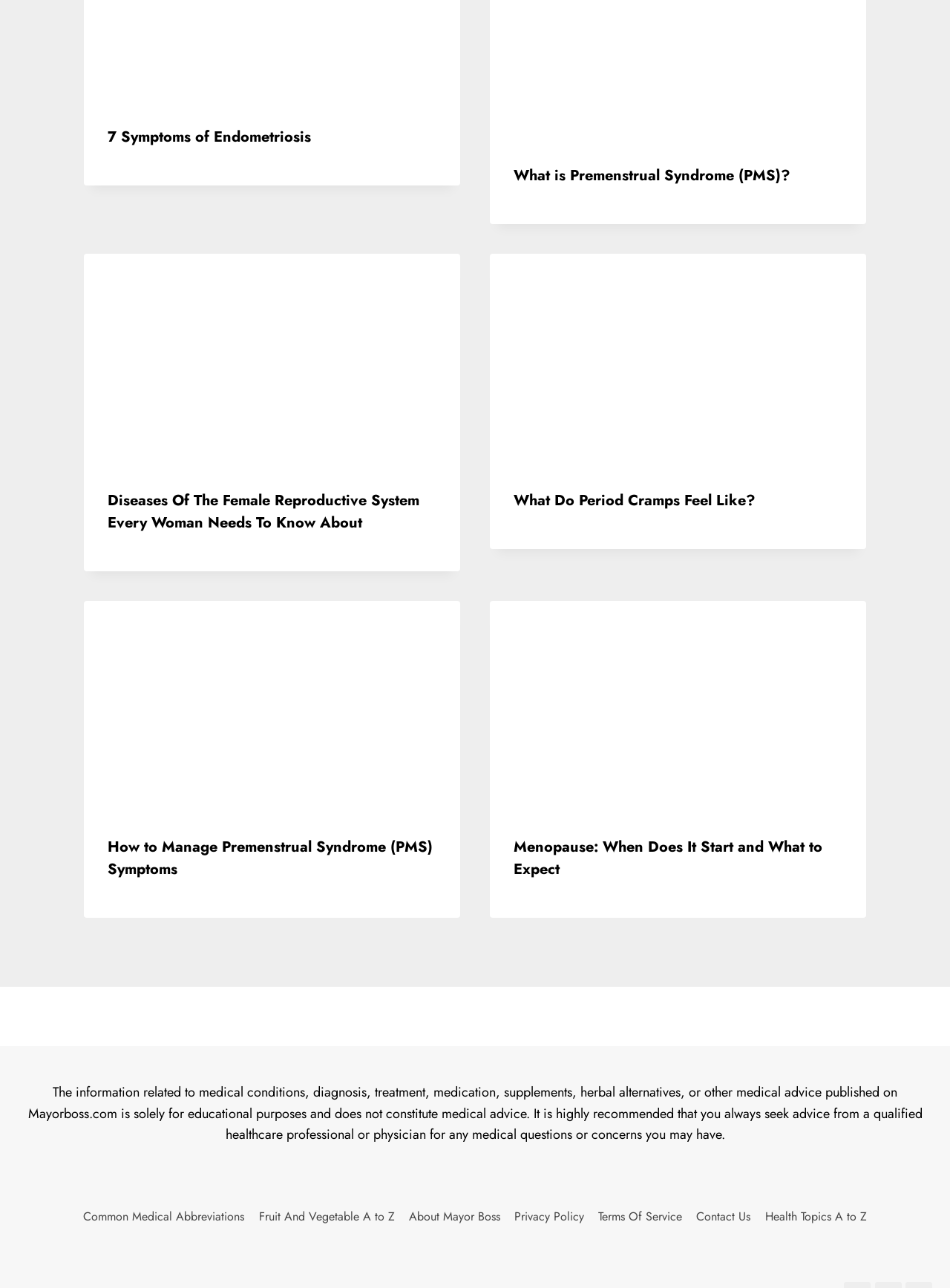Can you find the bounding box coordinates for the element that needs to be clicked to execute this instruction: "Visit the About Mayor Boss page"? The coordinates should be given as four float numbers between 0 and 1, i.e., [left, top, right, bottom].

[0.423, 0.934, 0.534, 0.955]